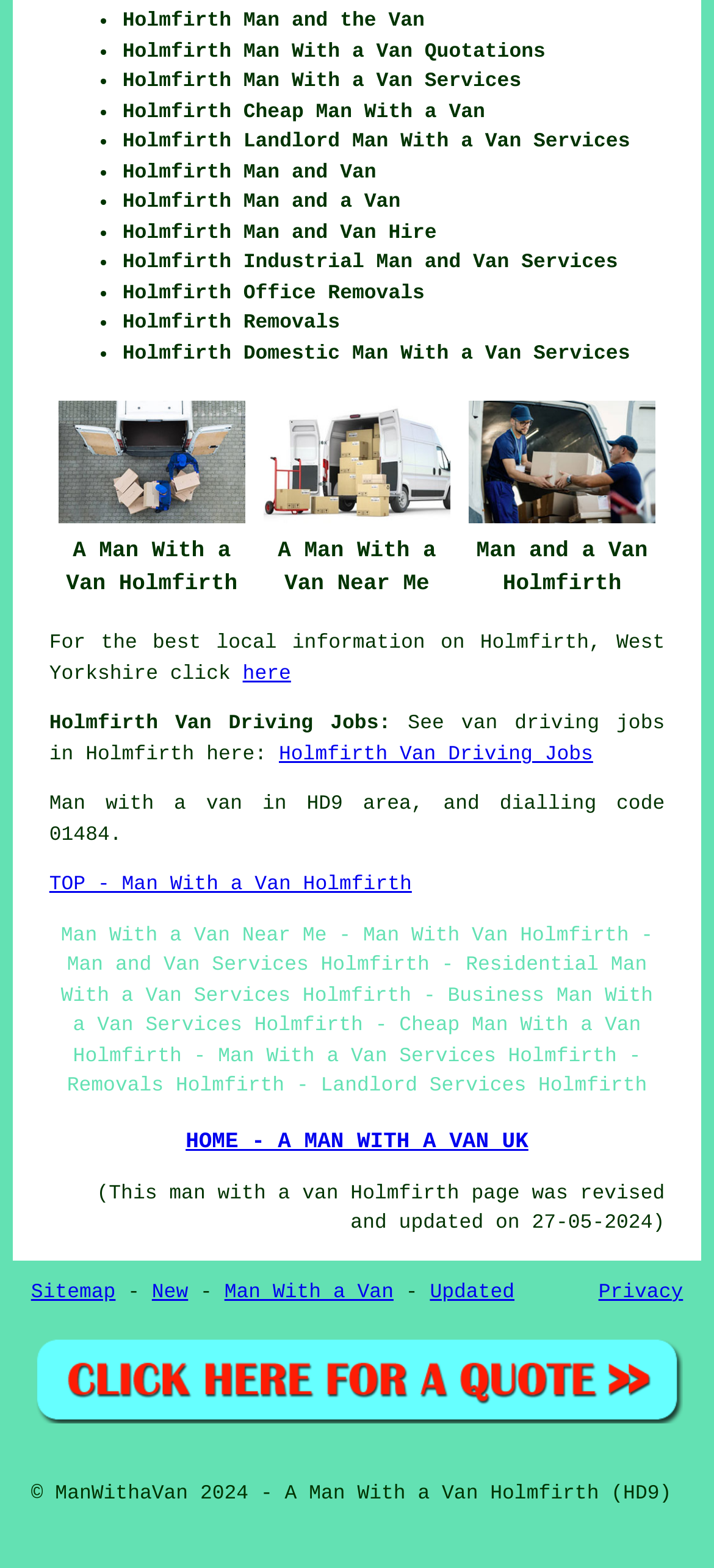Determine the bounding box coordinates of the region to click in order to accomplish the following instruction: "Schedule a demo call". Provide the coordinates as four float numbers between 0 and 1, specifically [left, top, right, bottom].

None